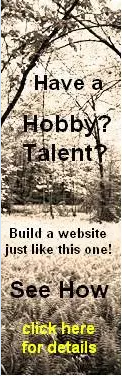What is the tone of the advertisement?
Observe the image and answer the question with a one-word or short phrase response.

Motivational